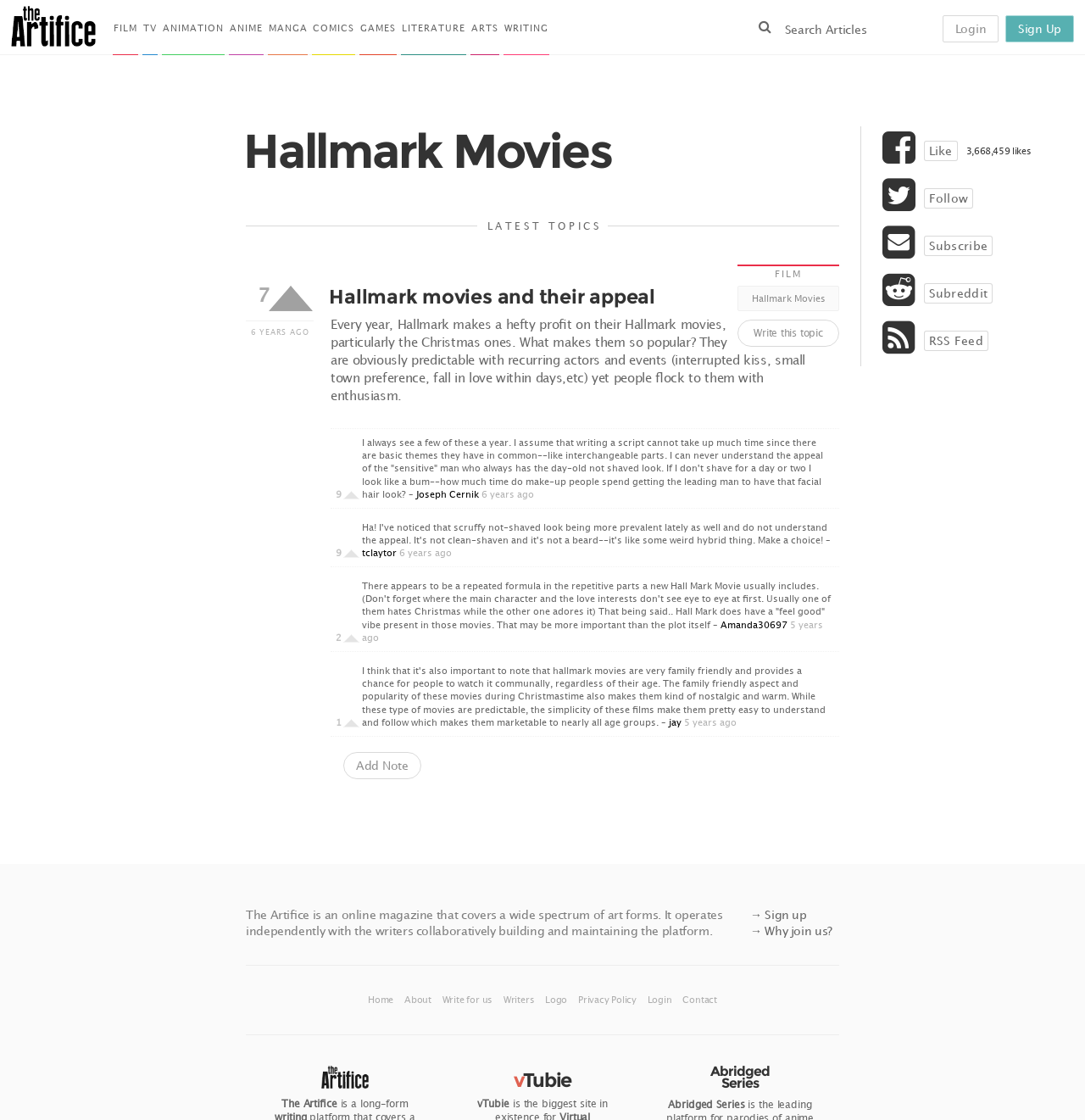Specify the bounding box coordinates for the region that must be clicked to perform the given instruction: "Read the article about Hallmark movies and their appeal".

[0.305, 0.236, 0.773, 0.703]